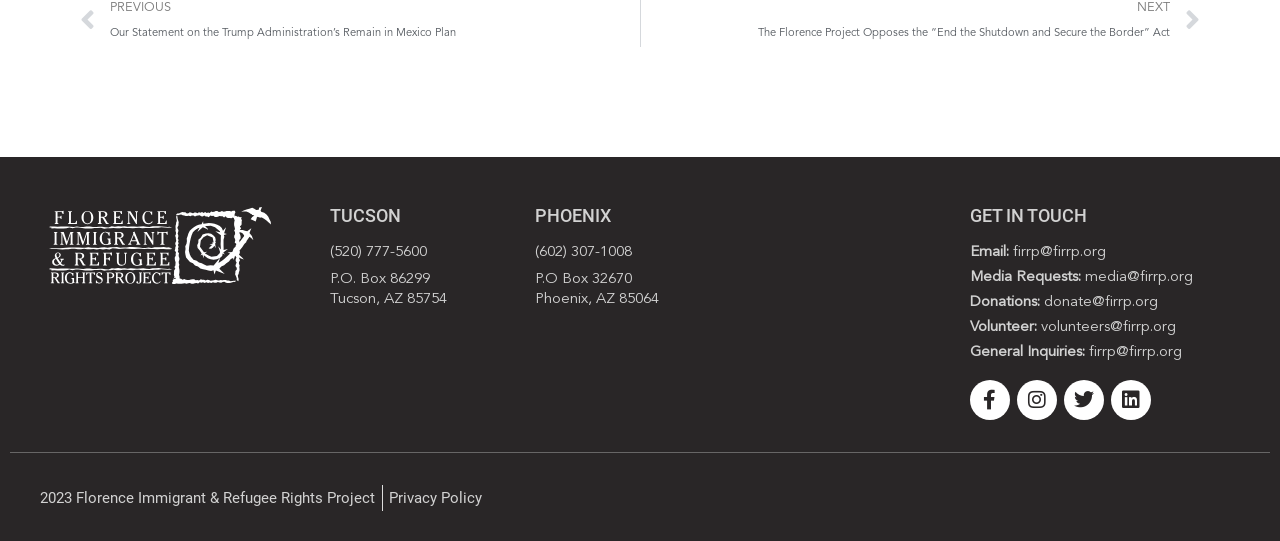What is the year of the copyright?
Please elaborate on the answer to the question with detailed information.

I found the year of the copyright by looking at the bottom of the page and found the static text with the copyright information '2023 Florence Immigrant & Refugee Rights Project'.